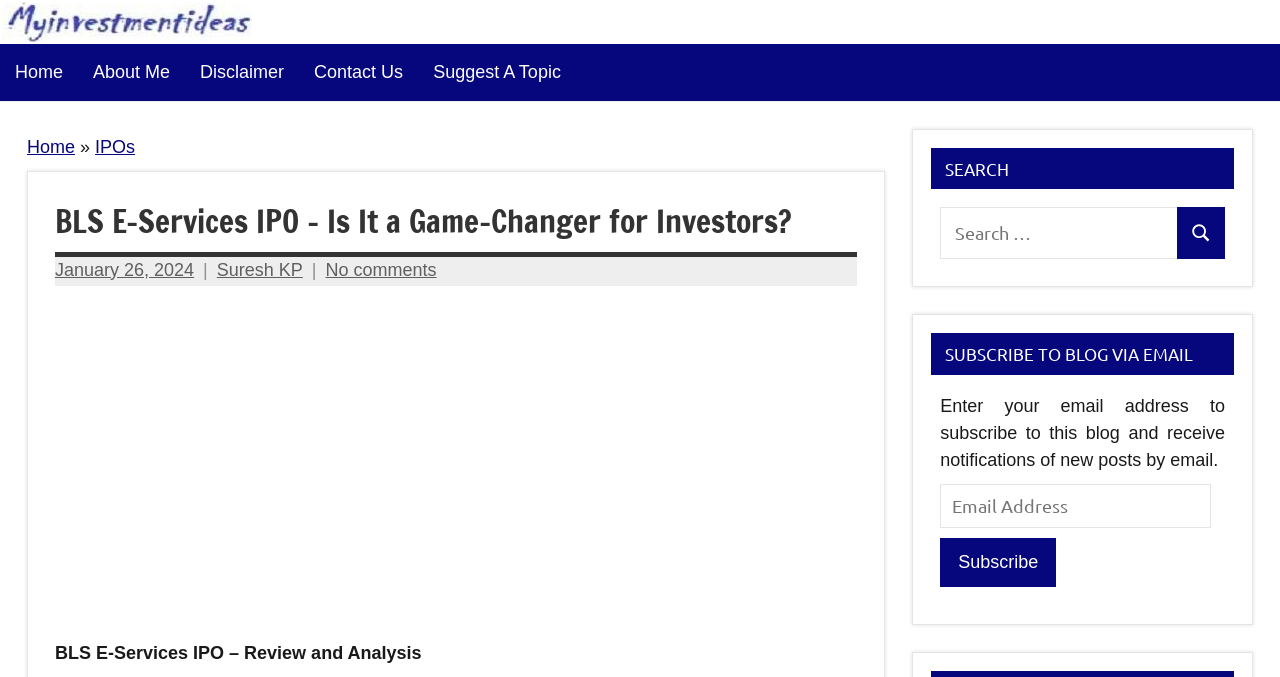What type of content is available on this website?
Please respond to the question with as much detail as possible.

The website appears to be focused on providing investment plans and ideas, as indicated by the tagline 'Best Investment Plans in India and Money Saving Ideas' located at the top of the webpage. The current article is also about an IPO, which further supports the idea that the website is focused on investment-related content.